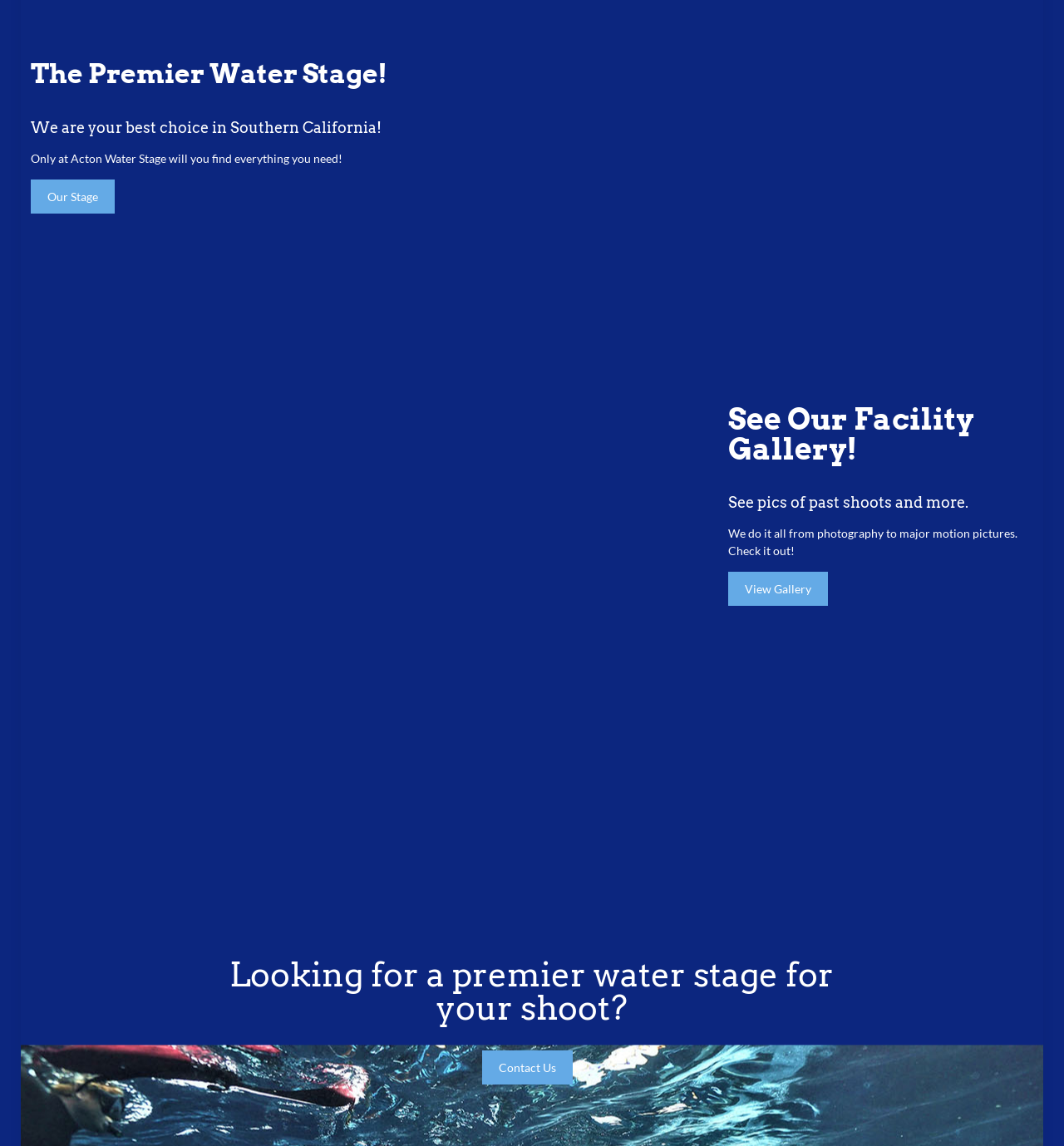What can be viewed on the facility gallery?
Carefully analyze the image and provide a detailed answer to the question.

The content of the facility gallery can be inferred from the text 'See pics of past shoots and more.' which is a heading element with ID 312.